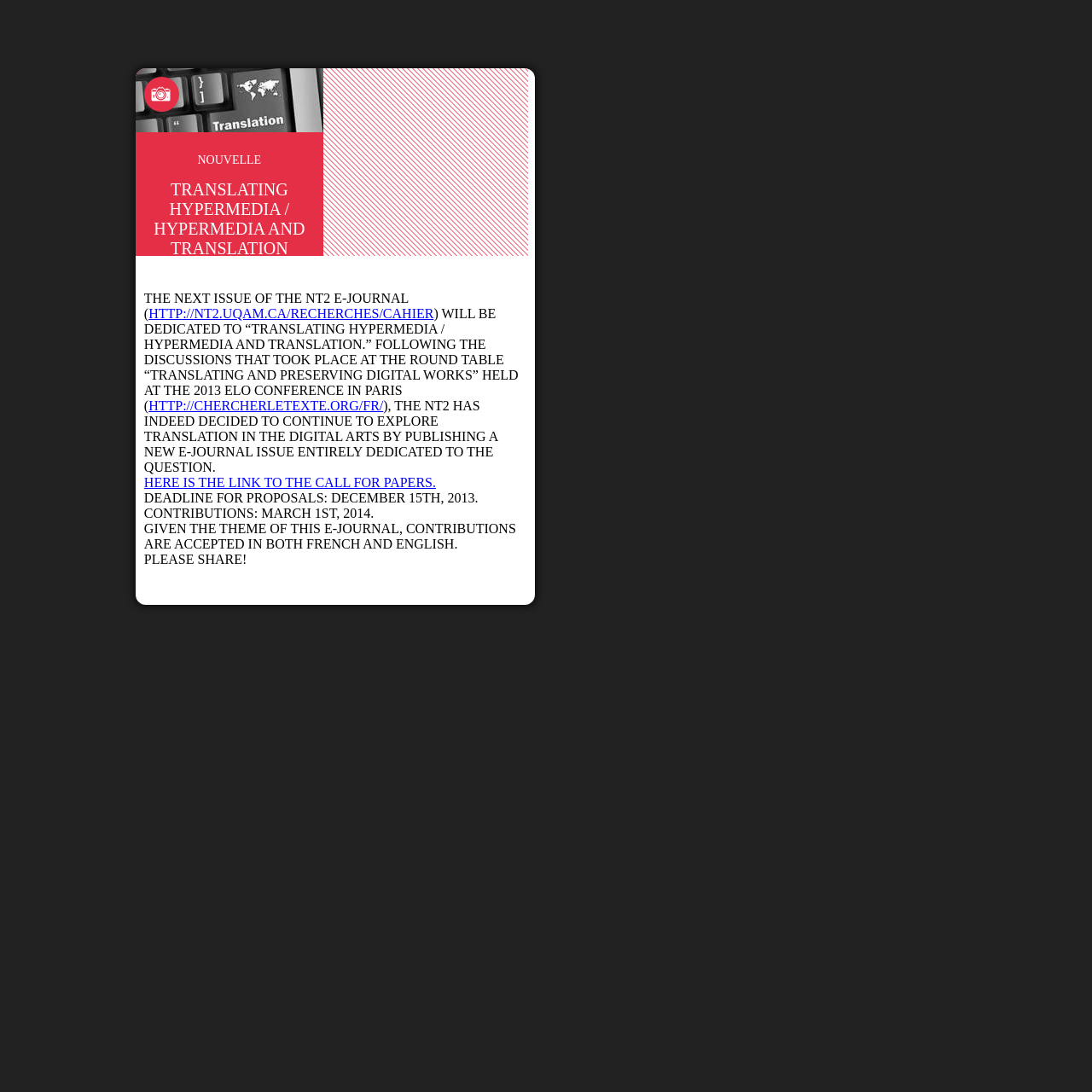Craft a detailed narrative of the webpage's structure and content.

The webpage is about the revue bleuOrange, specifically focusing on the theme of "Translating Hypermedia / Hypermedia and Translation". At the top, there is a link to "Jump to navigation". 

Below that, the main content area is divided into an article section, which takes up most of the page. Within this section, there is an image on the top left, followed by a link to "Translating Hypermedia / Hypermedia and Translation" and a static text "NOUVELLE" to its right. 

Below these elements, there is a link to "TRANSLATING HYPERMEDIA / HYPERMEDIA AND TRANSLATION" and a paragraph of text that explains the next issue of the NT2 e-journal will be dedicated to the theme of "Translating Hypermedia / Hypermedia and Translation". The text also mentions a round table discussion that took place at the 2013 ELO conference in Paris and provides a link to the conference website.

The text continues to explain that the NT2 has decided to explore translation in the digital arts by publishing a new e-journal issue, and provides a link to the call for papers. There are also several static text elements that provide details about the deadline for proposals, the deadline for contributions, and the languages accepted for contributions. Finally, there is a static text element that says "PLEASE SHARE!"